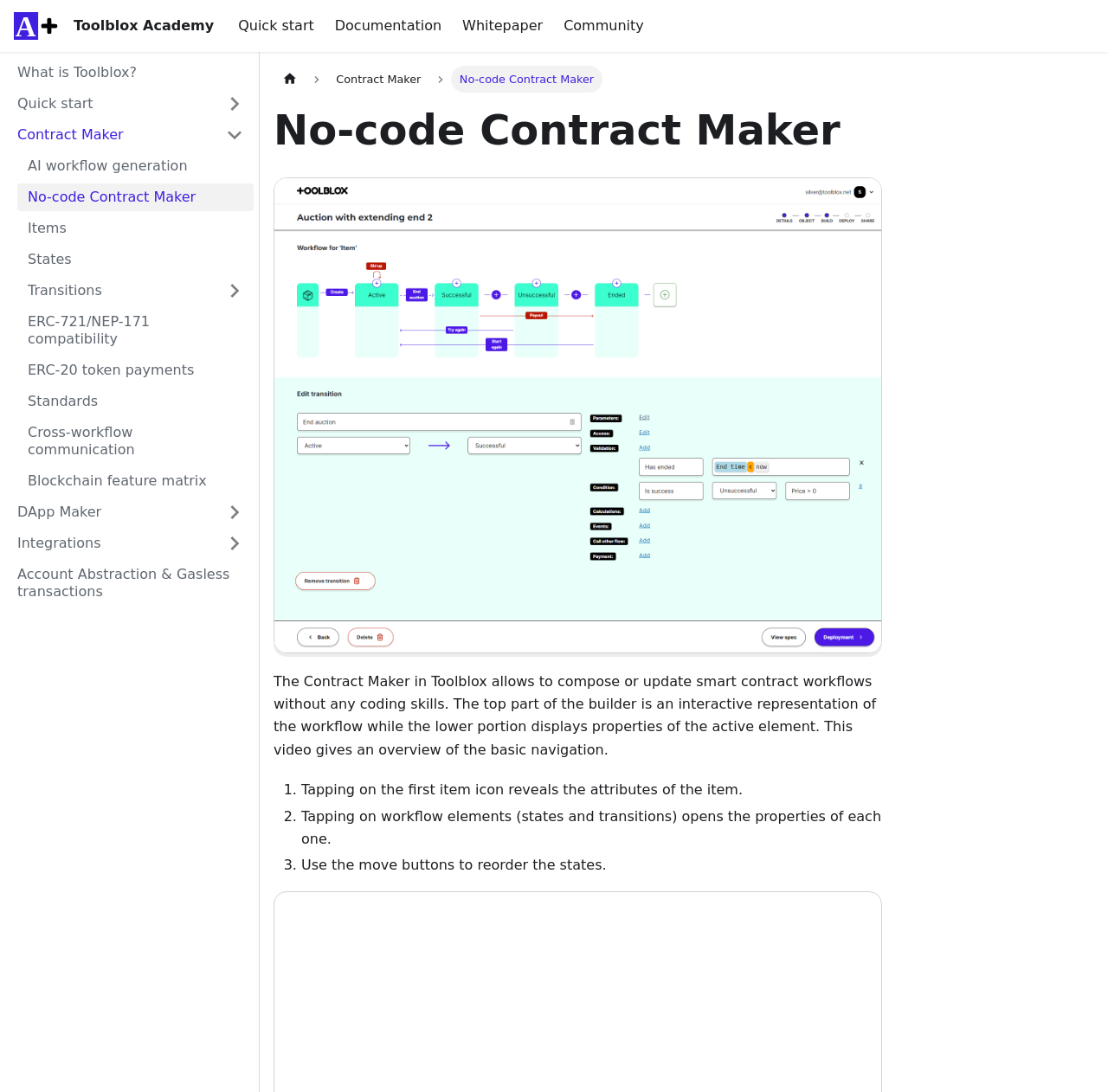Provide an in-depth description of the elements and layout of the webpage.

The webpage is about the No-code Contract Maker tool in Toolblox Academy. At the top, there is a navigation bar with links to "Toolblox Academy", "Quick start", "Documentation", "Whitepaper", and "Community". Below the navigation bar, there is a sidebar with links to various topics, including "What is Toolblox?", "Contract Maker", "AI workflow generation", and others.

On the main content area, there is a breadcrumb navigation section with links to "Home page", "Contract Maker", and "No-code Contract Maker". Below the breadcrumb navigation, there is a heading "No-code Contract Maker" and an image with the caption "Builder example screenshot". 

The main content area is divided into two parts. The top part is an interactive representation of a workflow, and the lower part displays properties of the active element. There is a descriptive text that explains the basic navigation of the Contract Maker tool, followed by a list of three steps with markers "1.", "2.", and "3.". Each step has a brief description of how to interact with the workflow elements.

Overall, the webpage provides an overview of the No-code Contract Maker tool in Toolblox Academy, with a focus on its features and basic navigation.